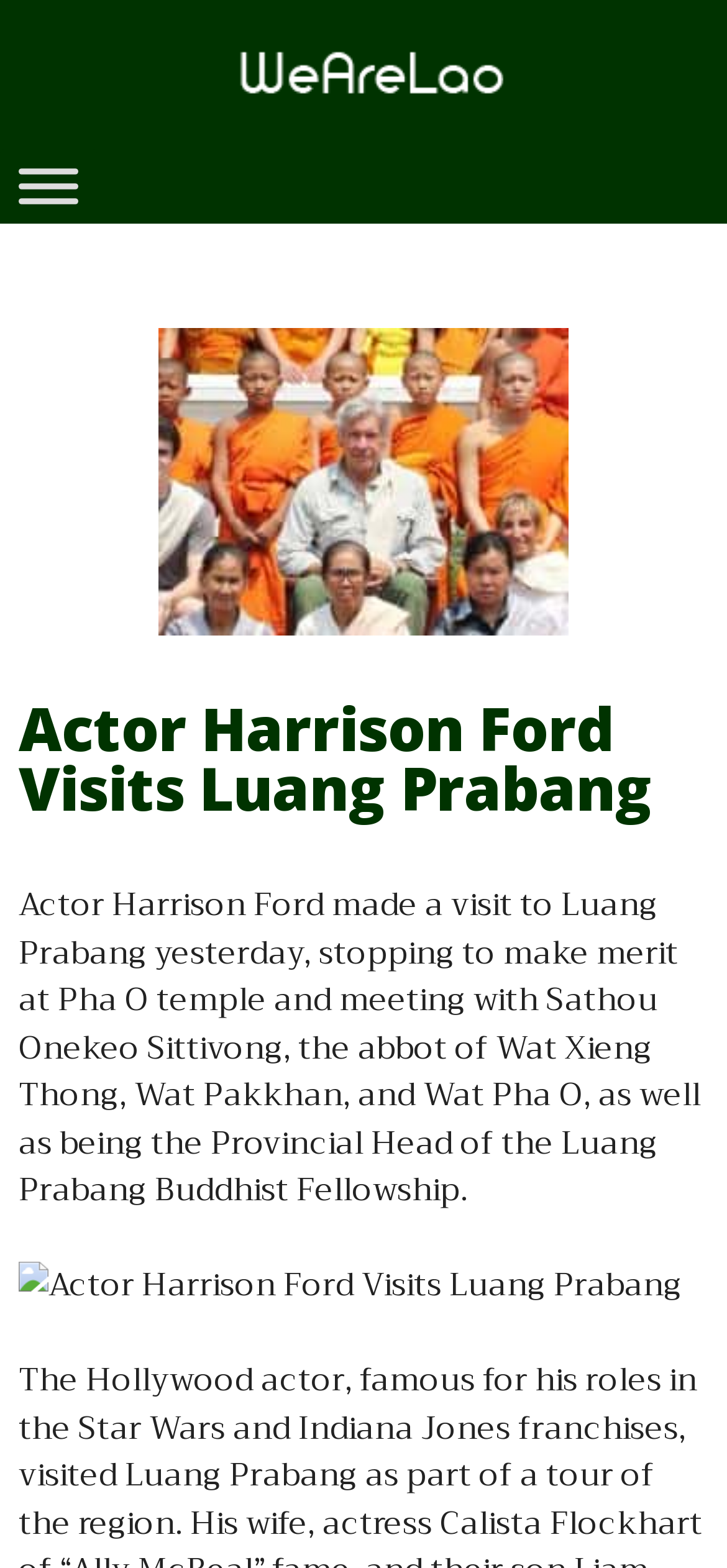Using the webpage screenshot, find the UI element described by title="wal-site-log". Provide the bounding box coordinates in the format (top-left x, top-left y, bottom-right x, bottom-right y), ensuring all values are floating point numbers between 0 and 1.

[0.308, 0.029, 0.692, 0.063]